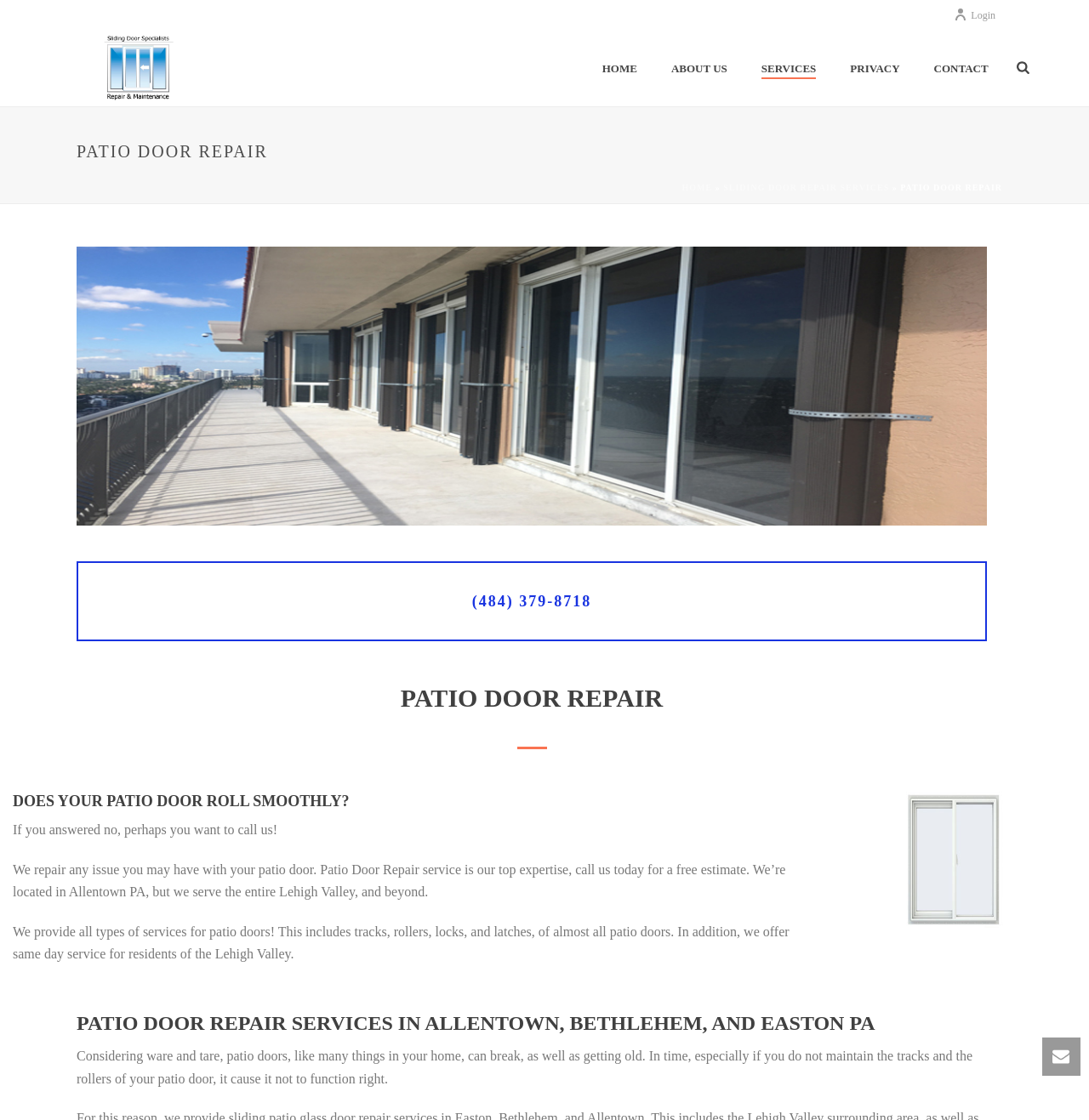What areas does the company serve?
Can you provide an in-depth and detailed response to the question?

The company serves the Lehigh Valley and beyond, as stated in the text 'We’re located in Allentown PA, but we serve the entire Lehigh Valley, and beyond.'